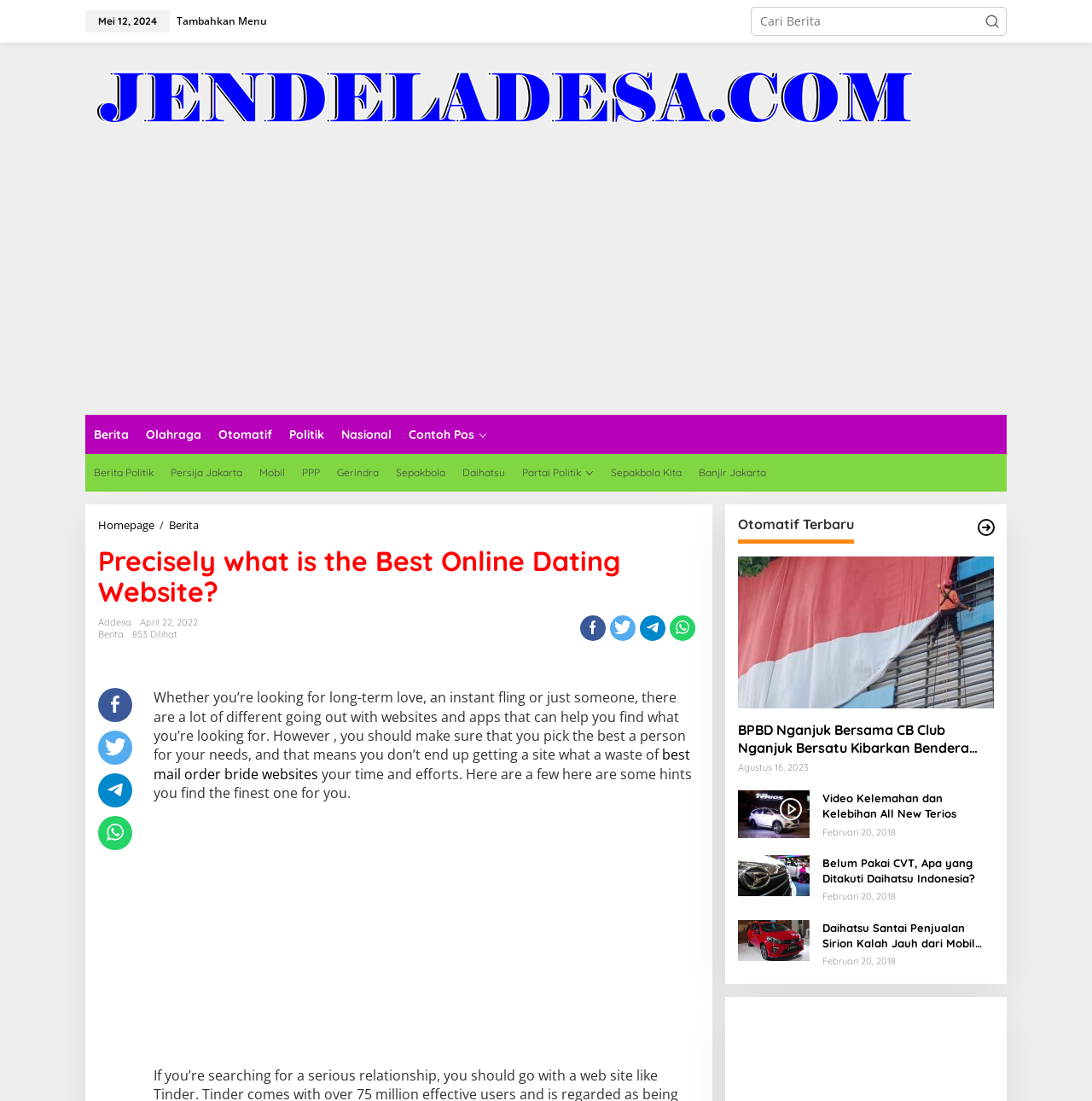What is the date of the latest news?
Please use the image to deliver a detailed and complete answer.

I found the latest news date by looking at the time element inside the header section, which is 'April 22, 2022'.